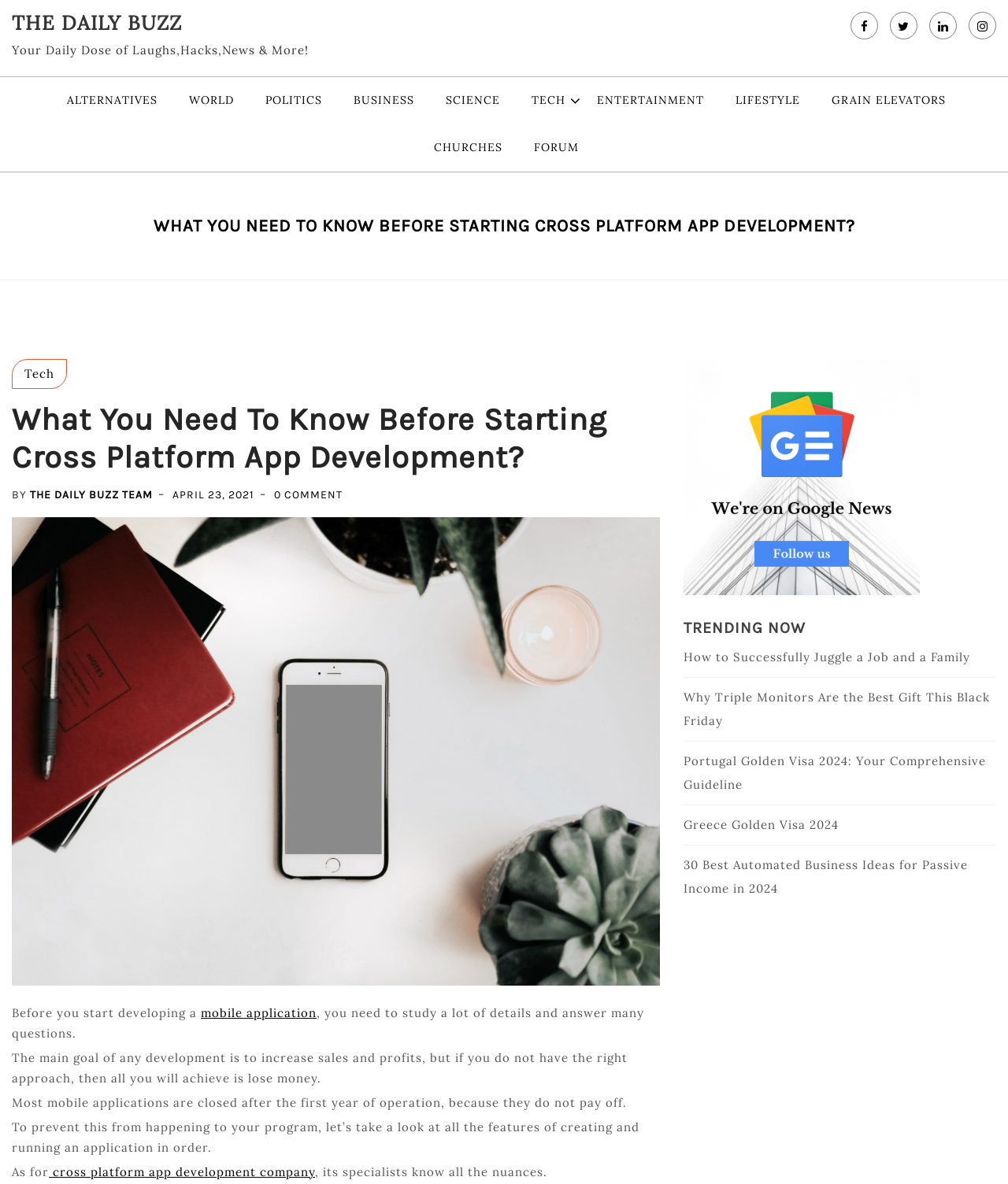Identify the bounding box coordinates of the clickable region necessary to fulfill the following instruction: "Click on the 'TECH' link". The bounding box coordinates should be four float numbers between 0 and 1, i.e., [left, top, right, bottom].

[0.012, 0.303, 0.066, 0.328]